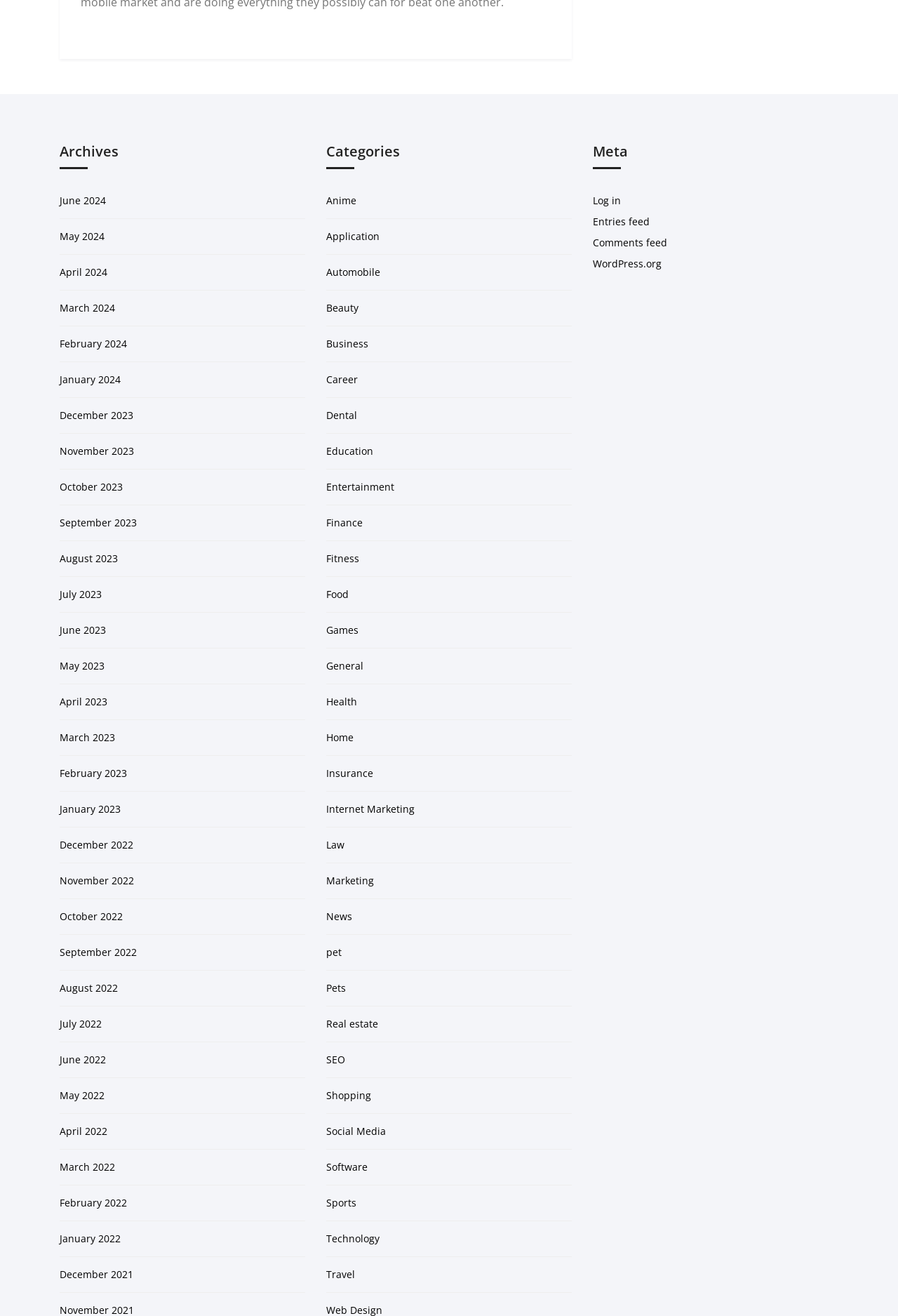Give a one-word or phrase response to the following question: How many links are under the 'Archives' heading?

24